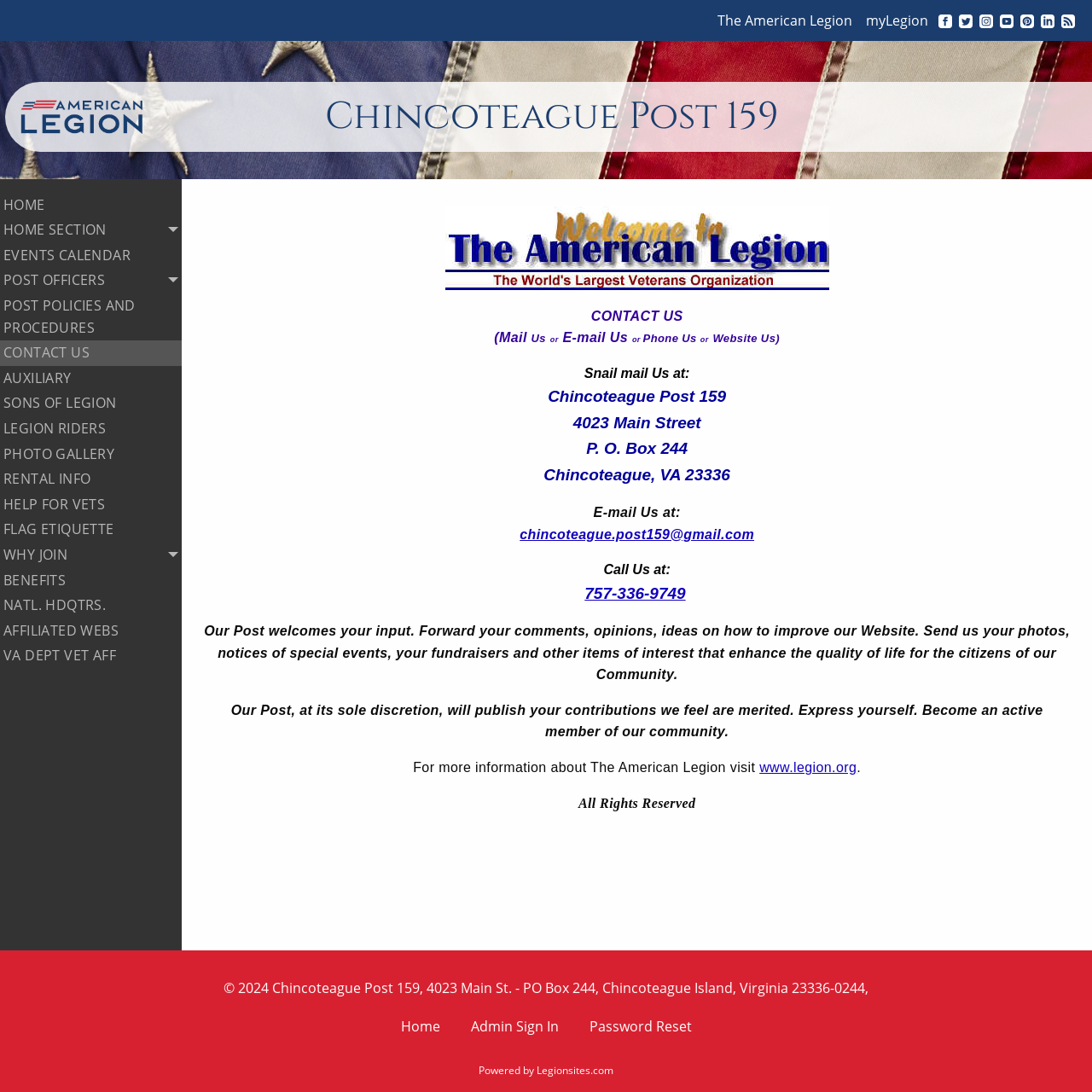What is the phone number to contact the post?
Using the information from the image, give a concise answer in one word or a short phrase.

757-336-9749